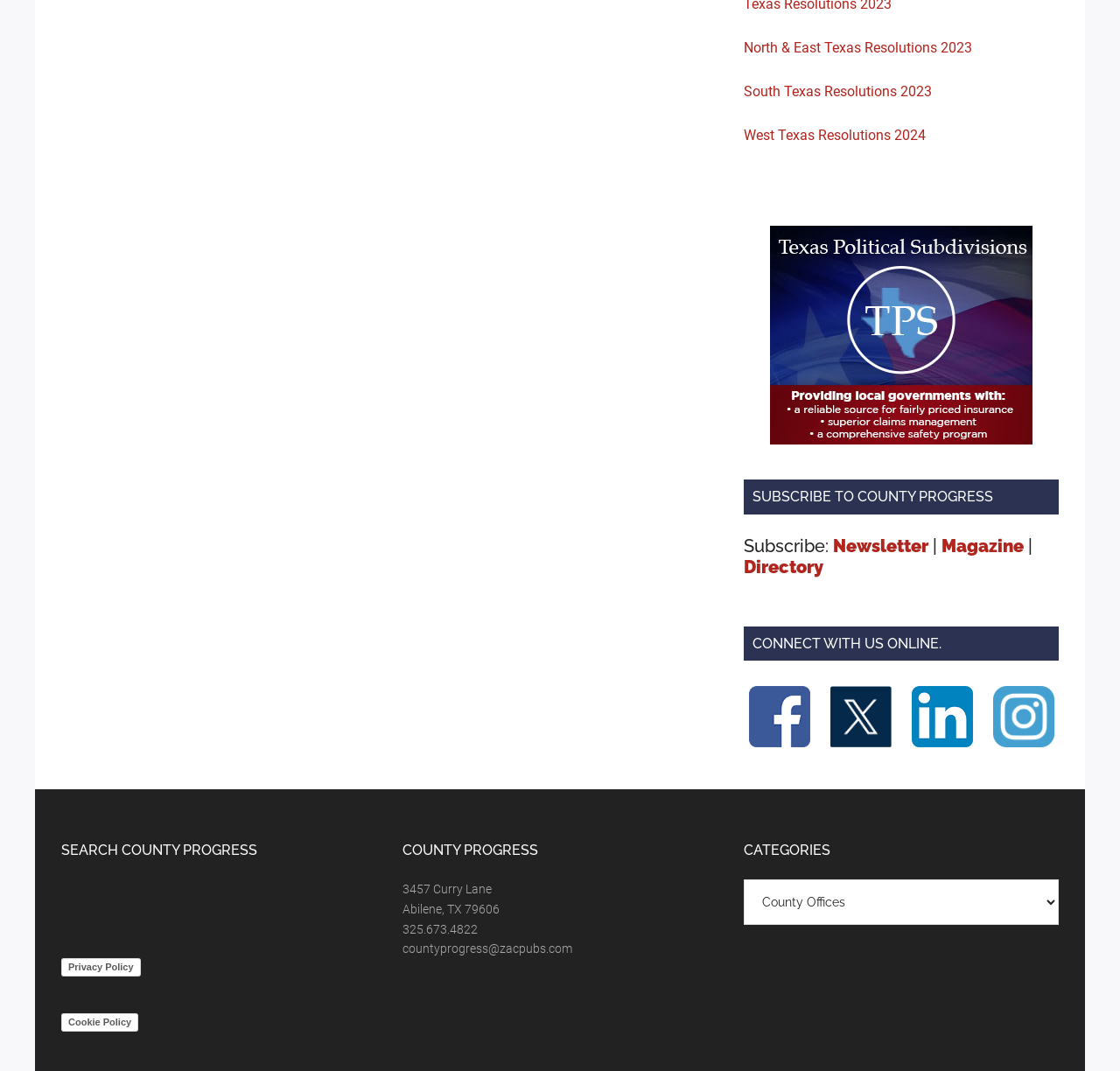Provide your answer to the question using just one word or phrase: What is the name of the newsletter?

County Progress